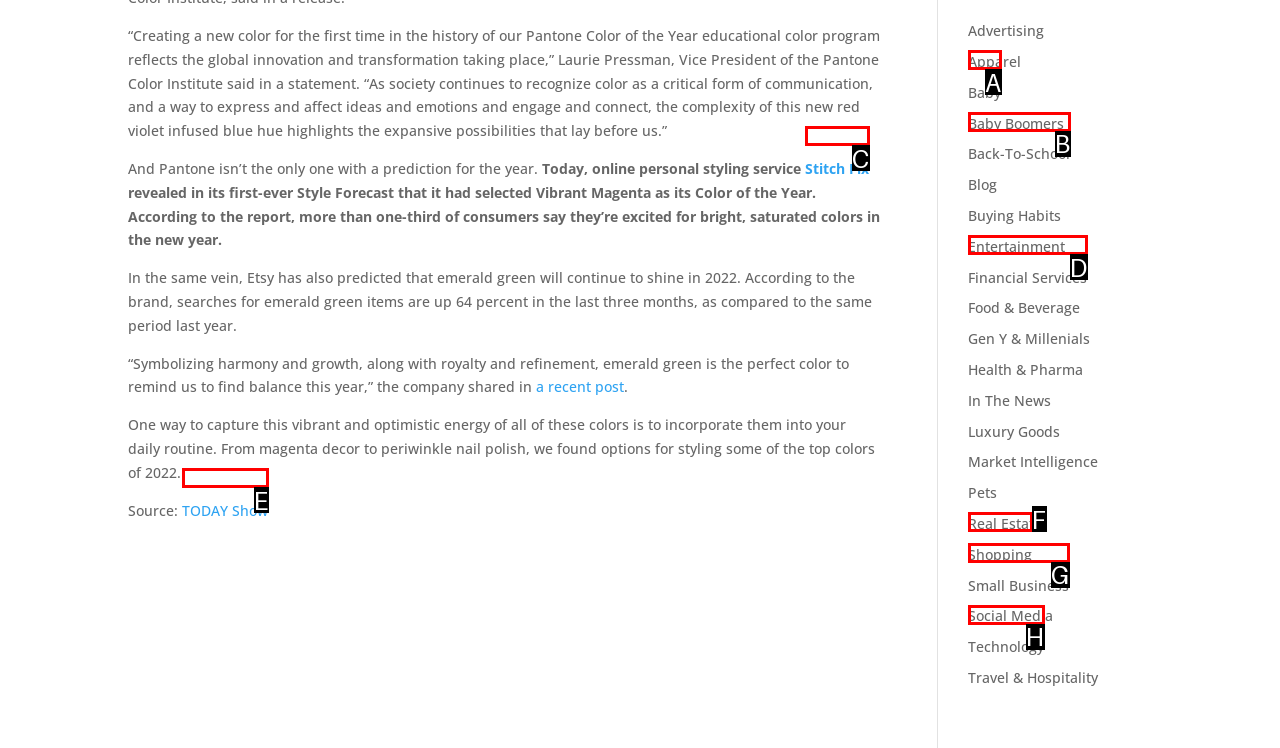Based on the given description: Stitch Fix, identify the correct option and provide the corresponding letter from the given choices directly.

C